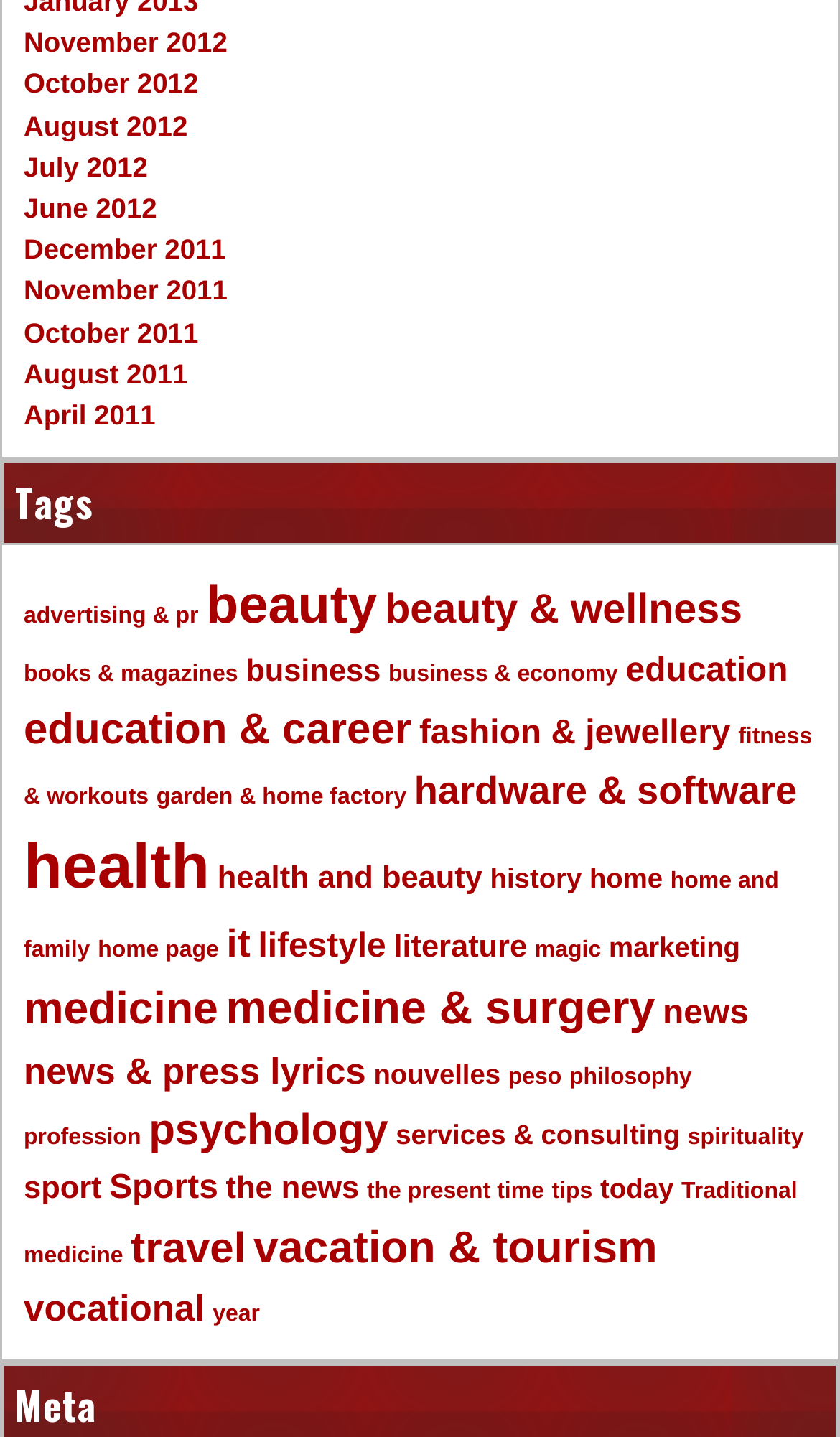Please specify the bounding box coordinates of the region to click in order to perform the following instruction: "View November 2012 archives".

[0.028, 0.018, 0.271, 0.041]